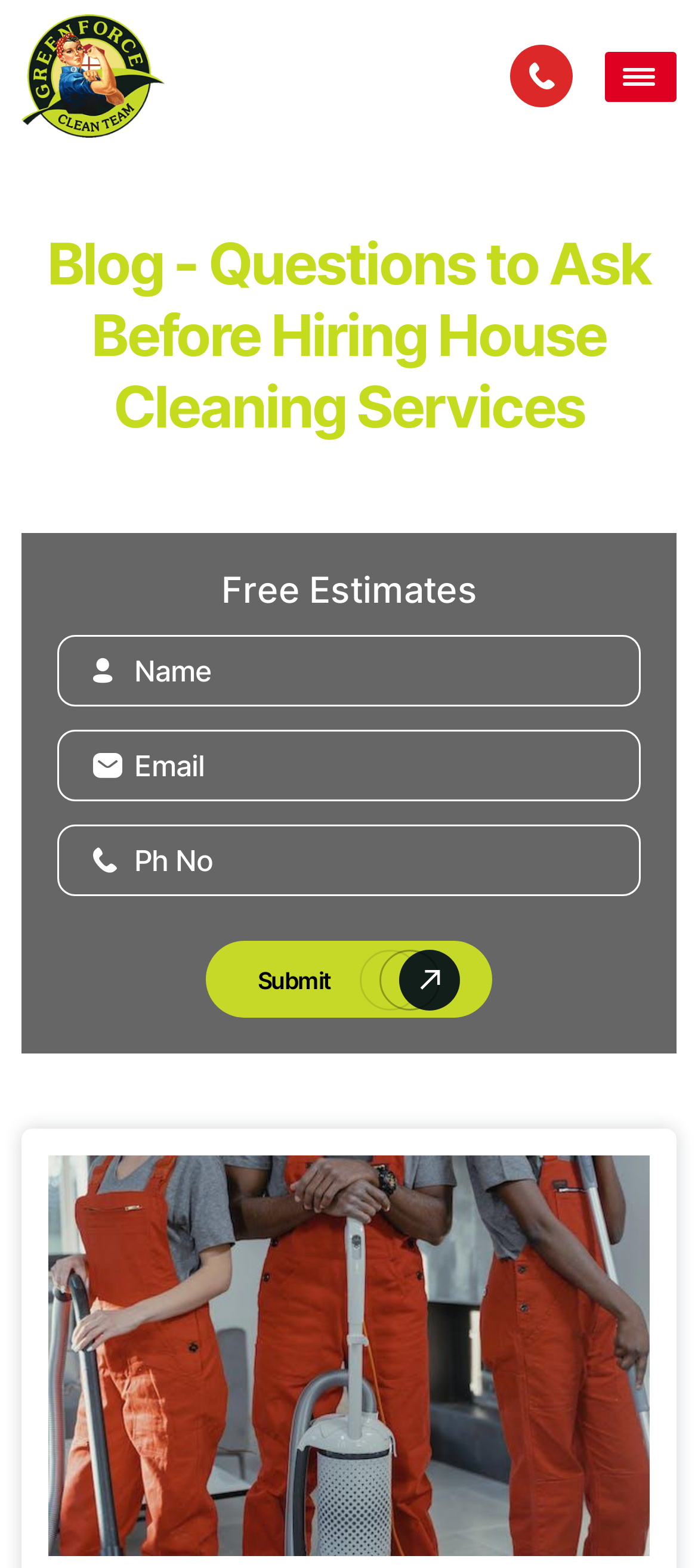What is the topic of the blog post?
Could you answer the question in a detailed manner, providing as much information as possible?

I inferred the topic of the blog post by looking at the image element with the description 'House cleaning services in San Francisco' which is located at the bottom of the page, and also by considering the context of the webpage.